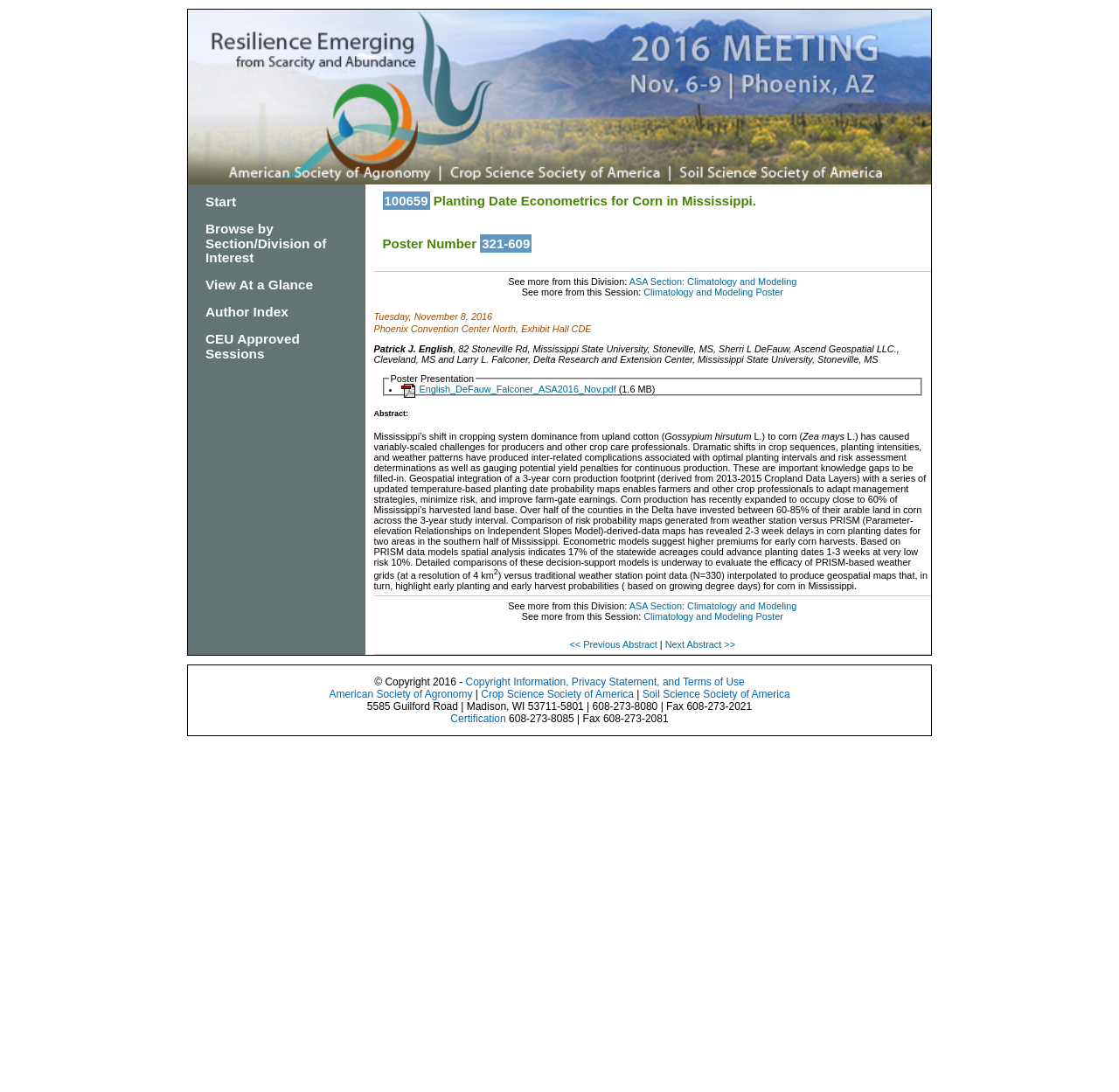What is the file format of the downloadable file?
Please use the image to provide a one-word or short phrase answer.

PDF